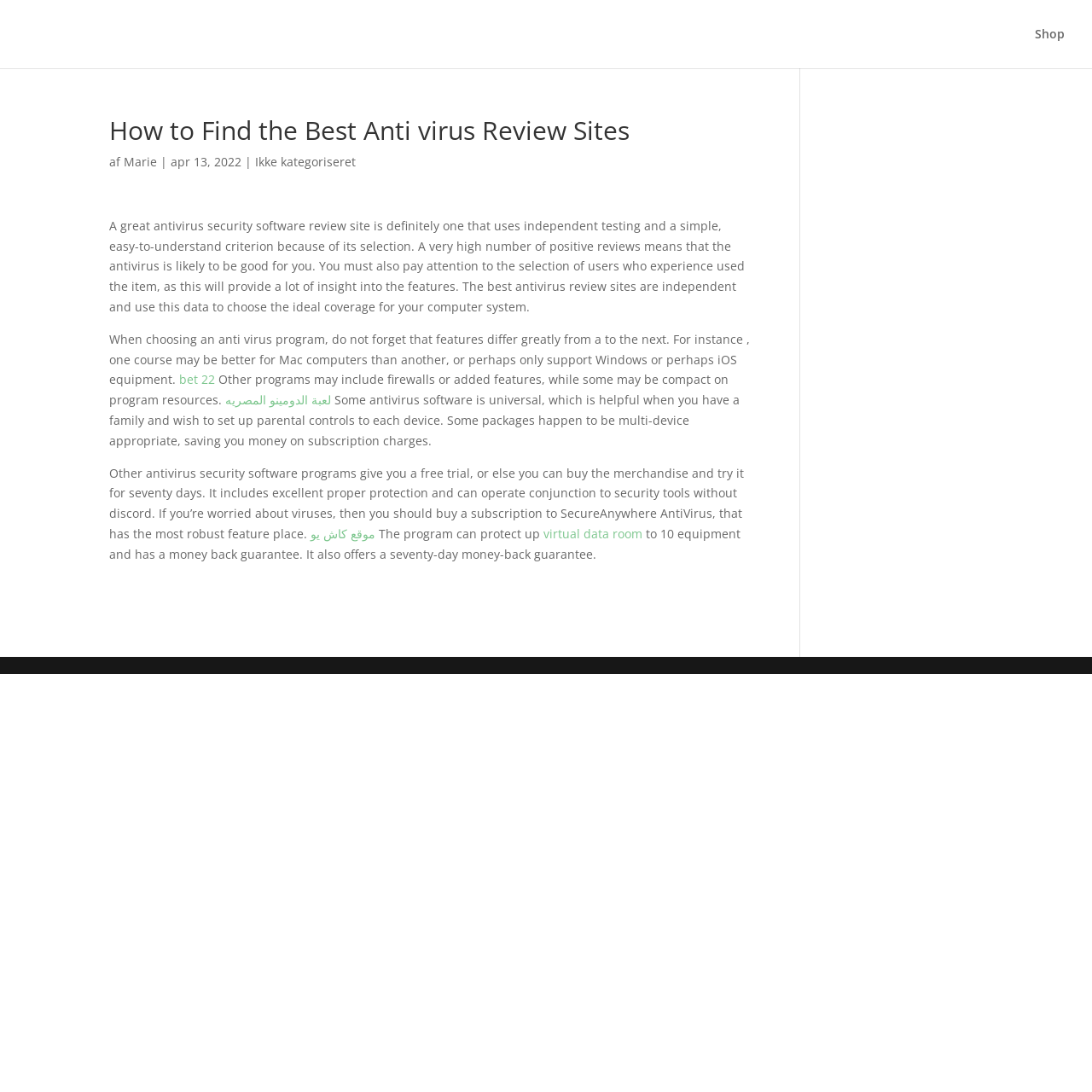Please provide a brief answer to the question using only one word or phrase: 
What is the author of the article?

Marie